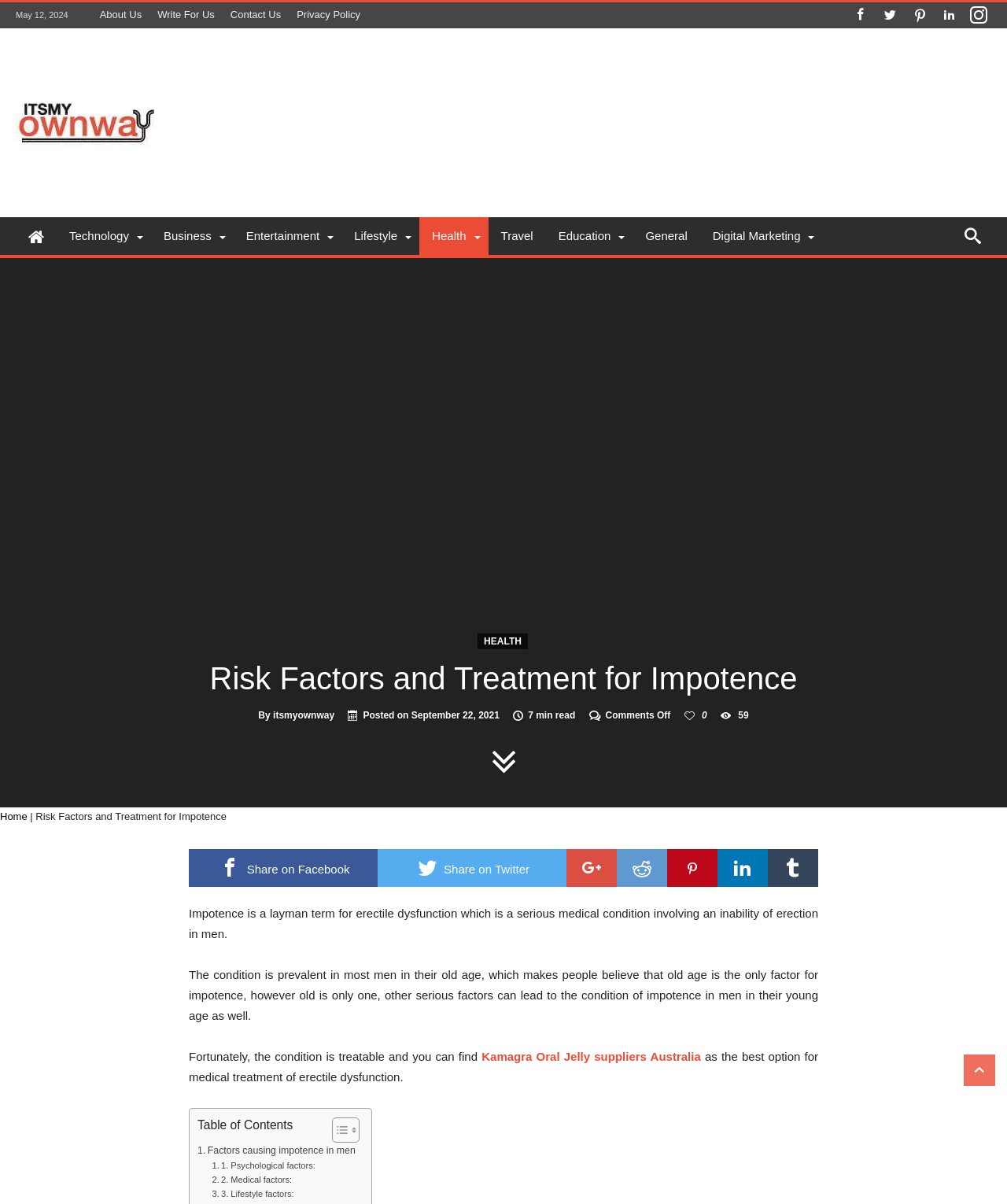Please identify the bounding box coordinates of the element I should click to complete this instruction: 'Read the article Risk Factors and Treatment for Impotence'. The coordinates should be given as four float numbers between 0 and 1, like this: [left, top, right, bottom].

[0.161, 0.547, 0.839, 0.58]